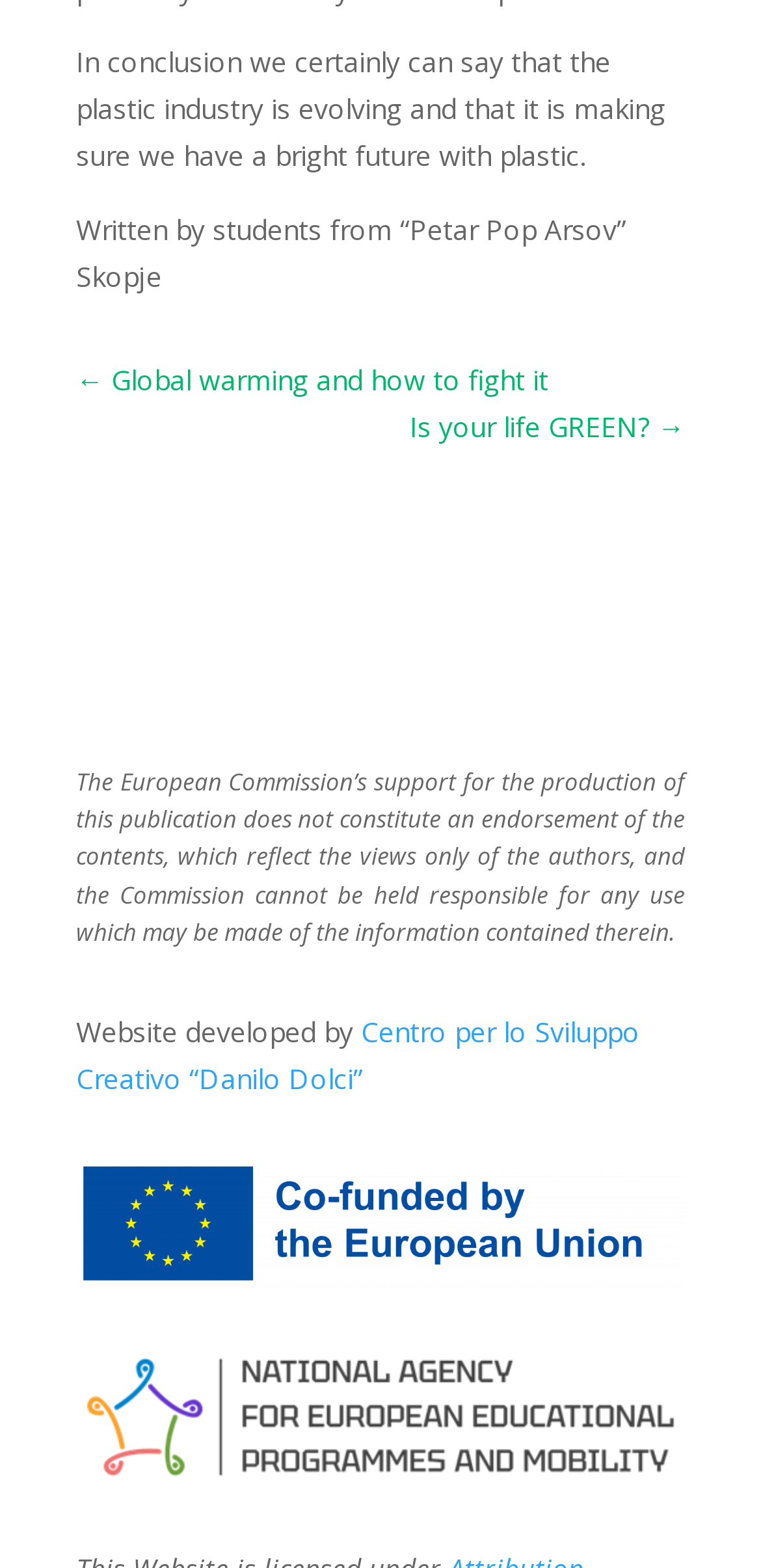What is the topic of the article?
Give a comprehensive and detailed explanation for the question.

The topic of the article can be inferred from the first sentence 'In conclusion we certainly can say that the plastic industry is evolving and that it is making sure we have a bright future with plastic.' which suggests that the article is discussing the plastic industry.